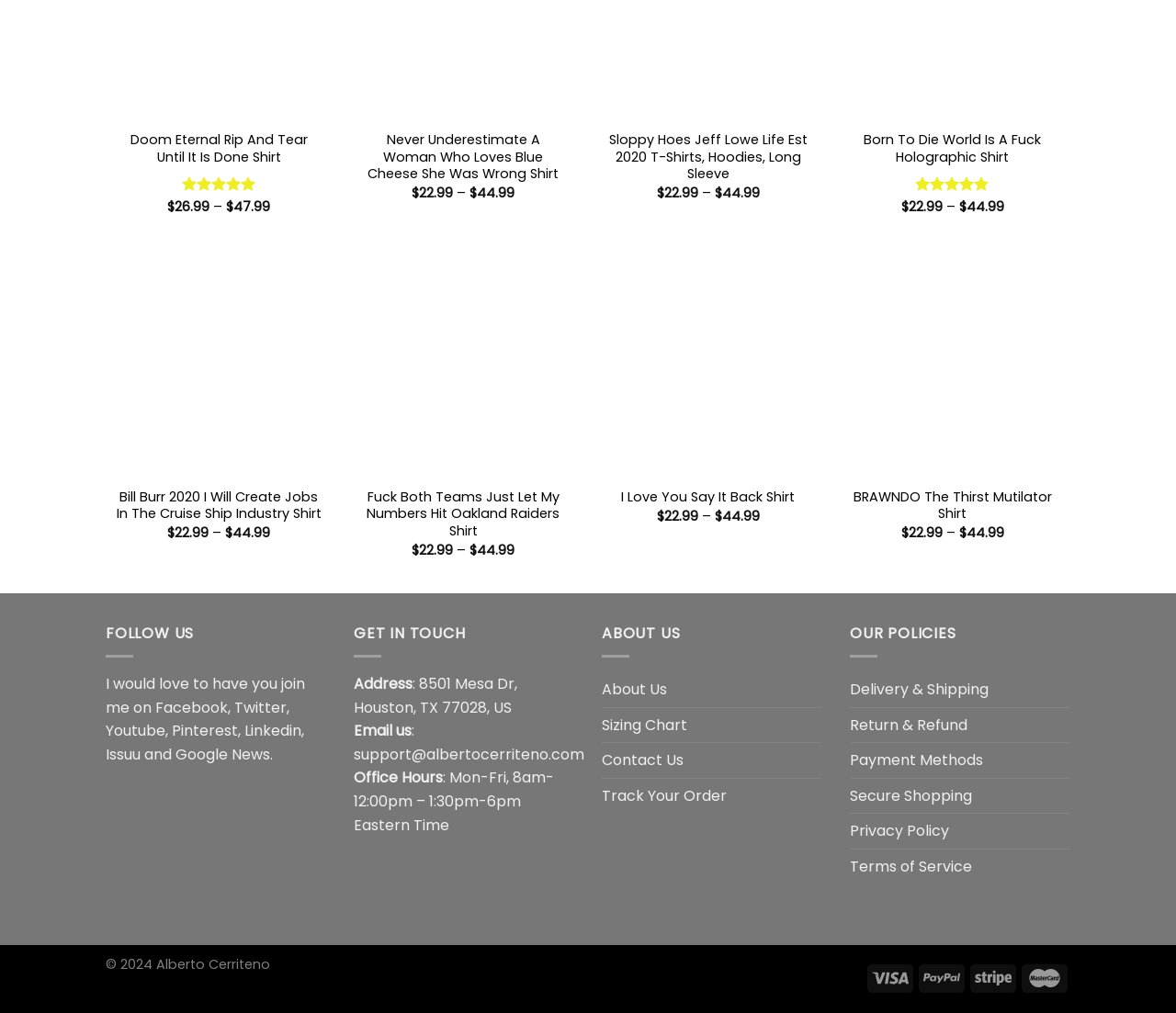Kindly determine the bounding box coordinates for the clickable area to achieve the given instruction: "Get in touch with us through email".

[0.301, 0.734, 0.497, 0.755]